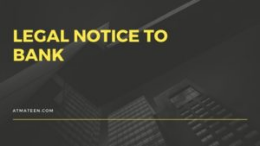What is the website address featured at the bottom?
Can you provide an in-depth and detailed response to the question?

The caption states that the website address 'atmaten.com' is featured at the bottom of the graphic, indicating the source of this legal template or notice format.